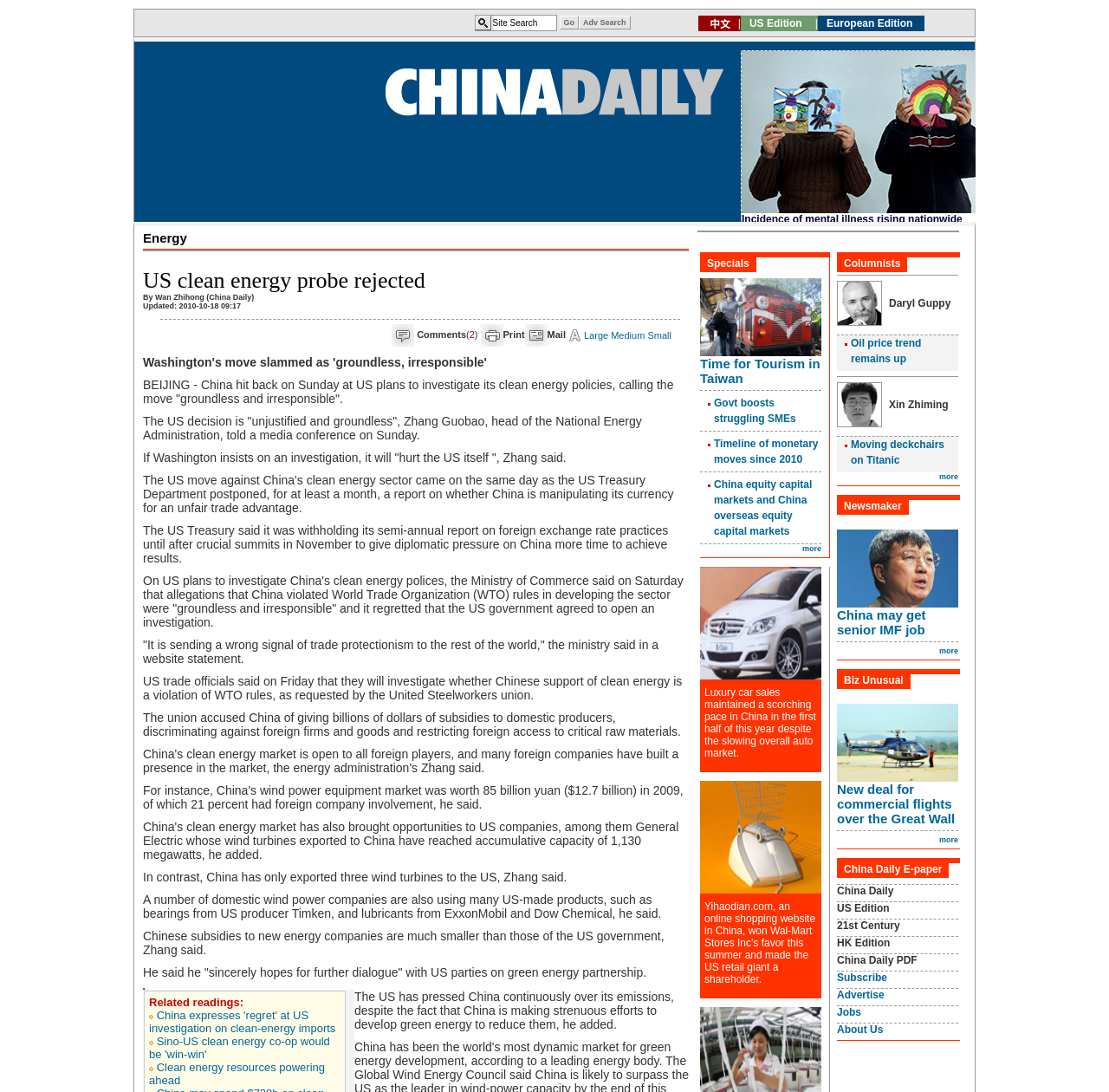Examine the image and give a thorough answer to the following question:
Who is the head of the National Energy Administration?

The webpage mentions that Zhang Guobao, head of the National Energy Administration, told a media conference on Sunday that the US decision is 'unjustified and groundless'.